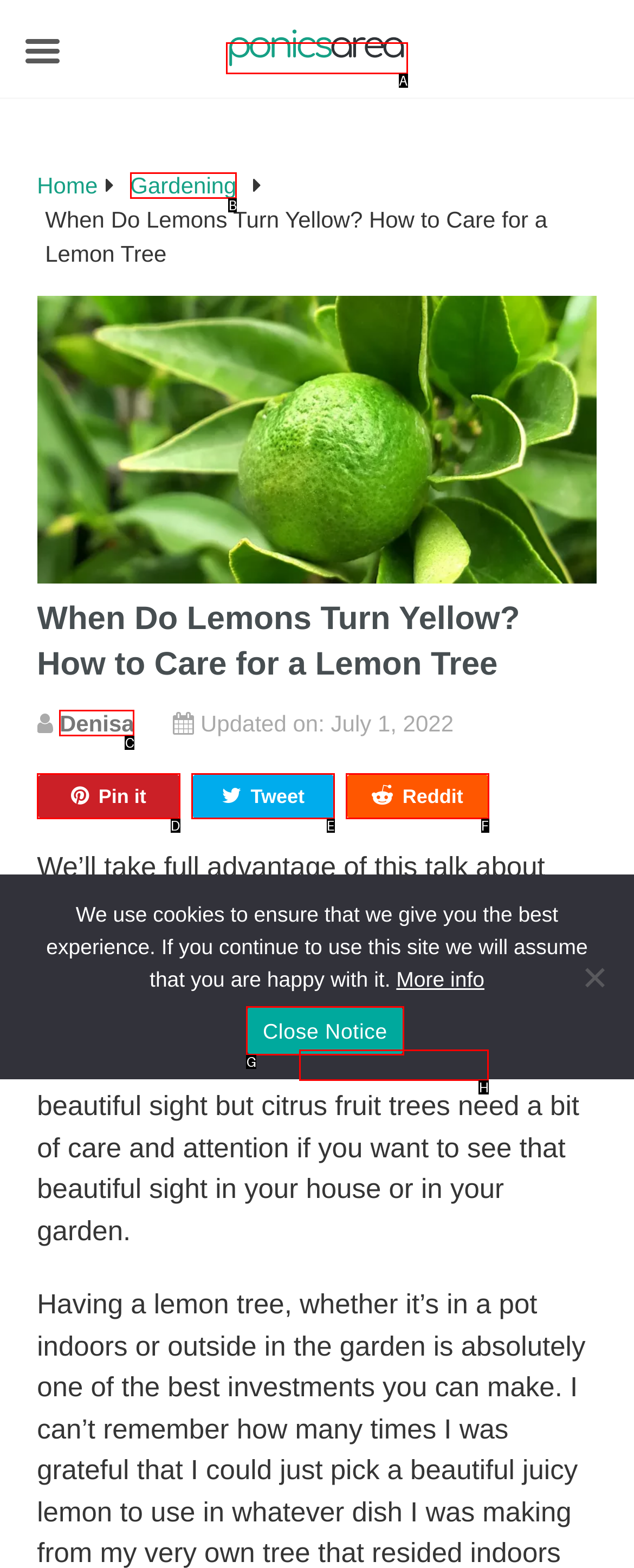Identify the letter of the UI element needed to carry out the task: visit the logo page
Reply with the letter of the chosen option.

A